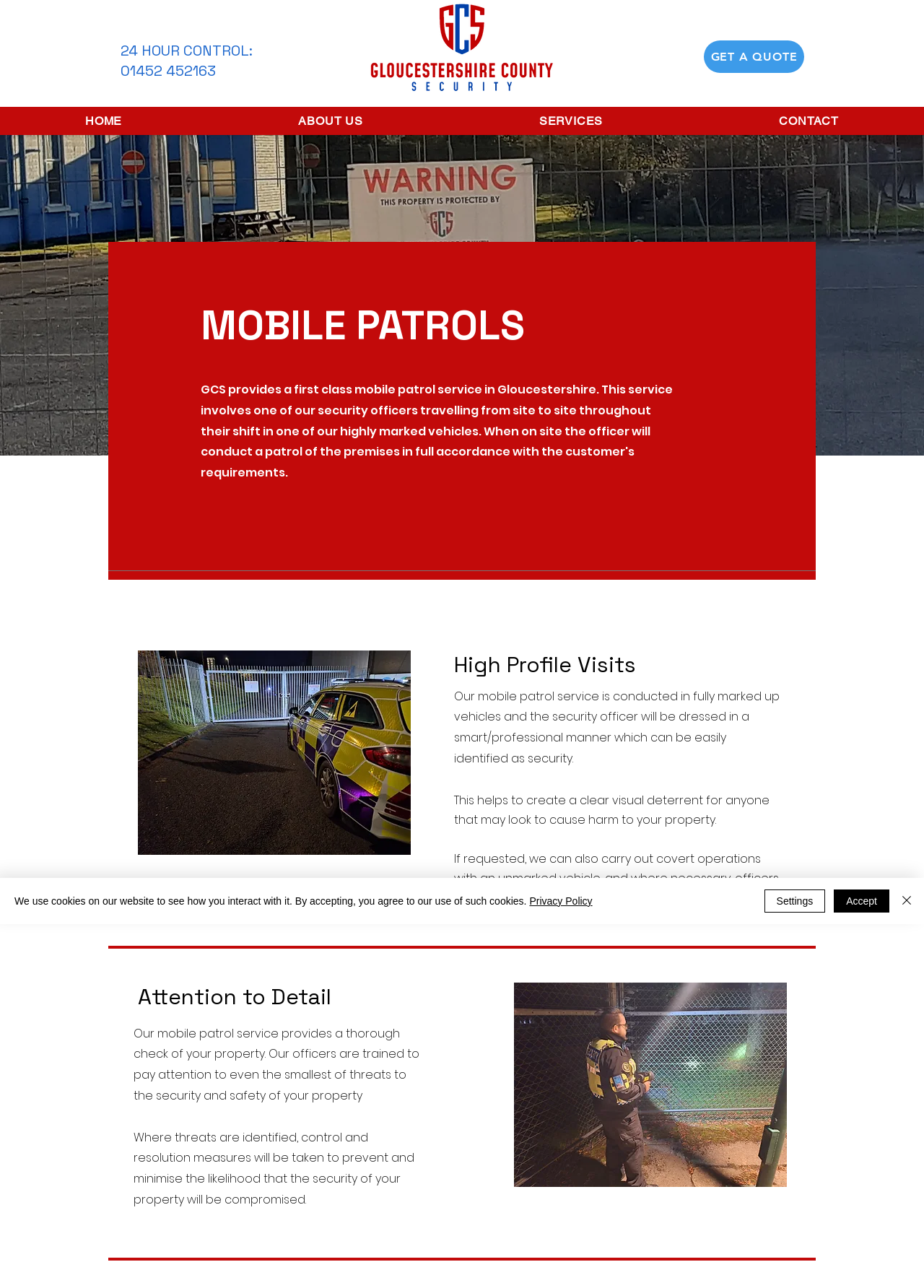Please determine the bounding box coordinates of the element to click in order to execute the following instruction: "Call 24 hour control". The coordinates should be four float numbers between 0 and 1, specified as [left, top, right, bottom].

[0.13, 0.031, 0.284, 0.063]